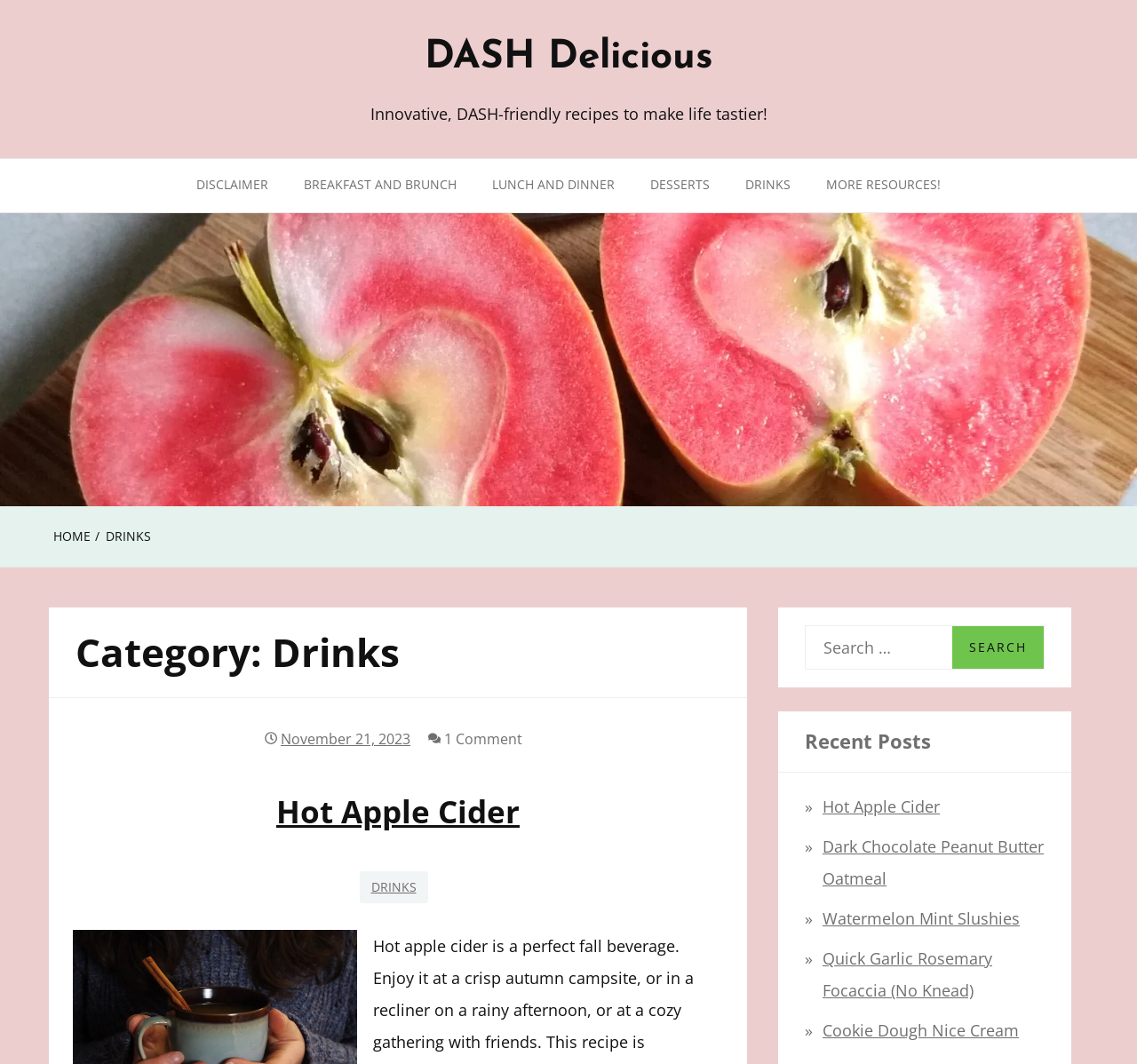Identify the bounding box coordinates for the UI element that matches this description: "DASH Delicious".

[0.373, 0.036, 0.627, 0.073]